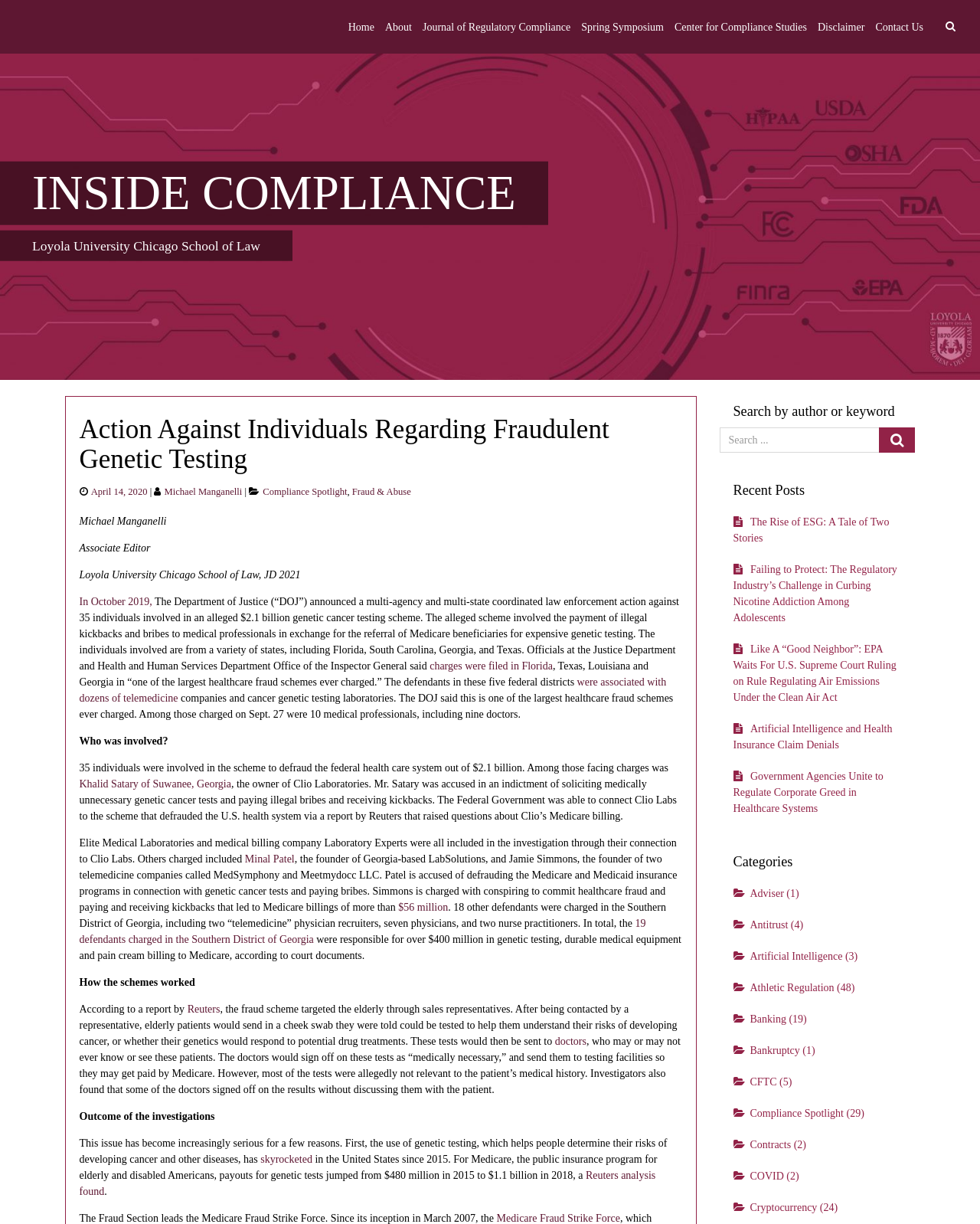Could you provide the bounding box coordinates for the portion of the screen to click to complete this instruction: "View the 'Recent Posts'"?

[0.734, 0.388, 0.934, 0.413]